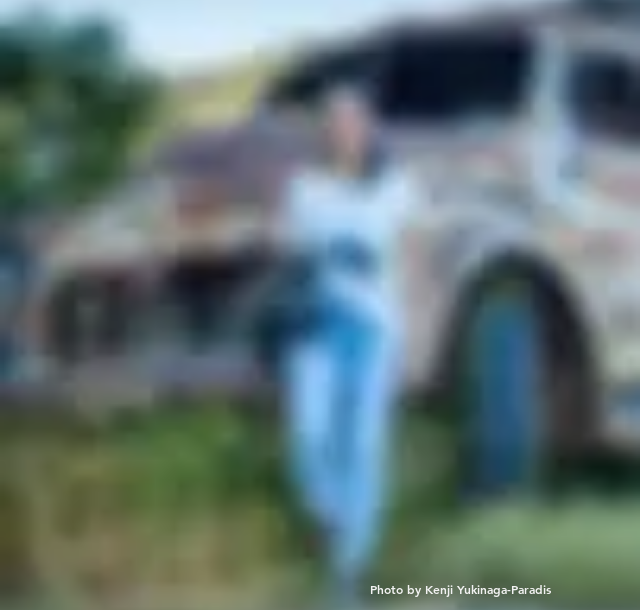Describe all the elements and aspects of the image comprehensively.

A woman stands confidently beside a truck, showcasing a relaxed yet stylish look with a light blue top and casual jeans. The backdrop features lush greenery, highlighting a blend of natural elements and rugged textures. This image, captured by photographer Kenji Yukinaga-Paradis, likely reflects the creative spirit and narrative focus of Trixie Pacis, a producer known for her multifaceted storytelling abilities. The scene embodies both a casual outdoor atmosphere and ties into her evolving projects, including a documentary about her mother, emphasizing personal and cultural narratives in film.